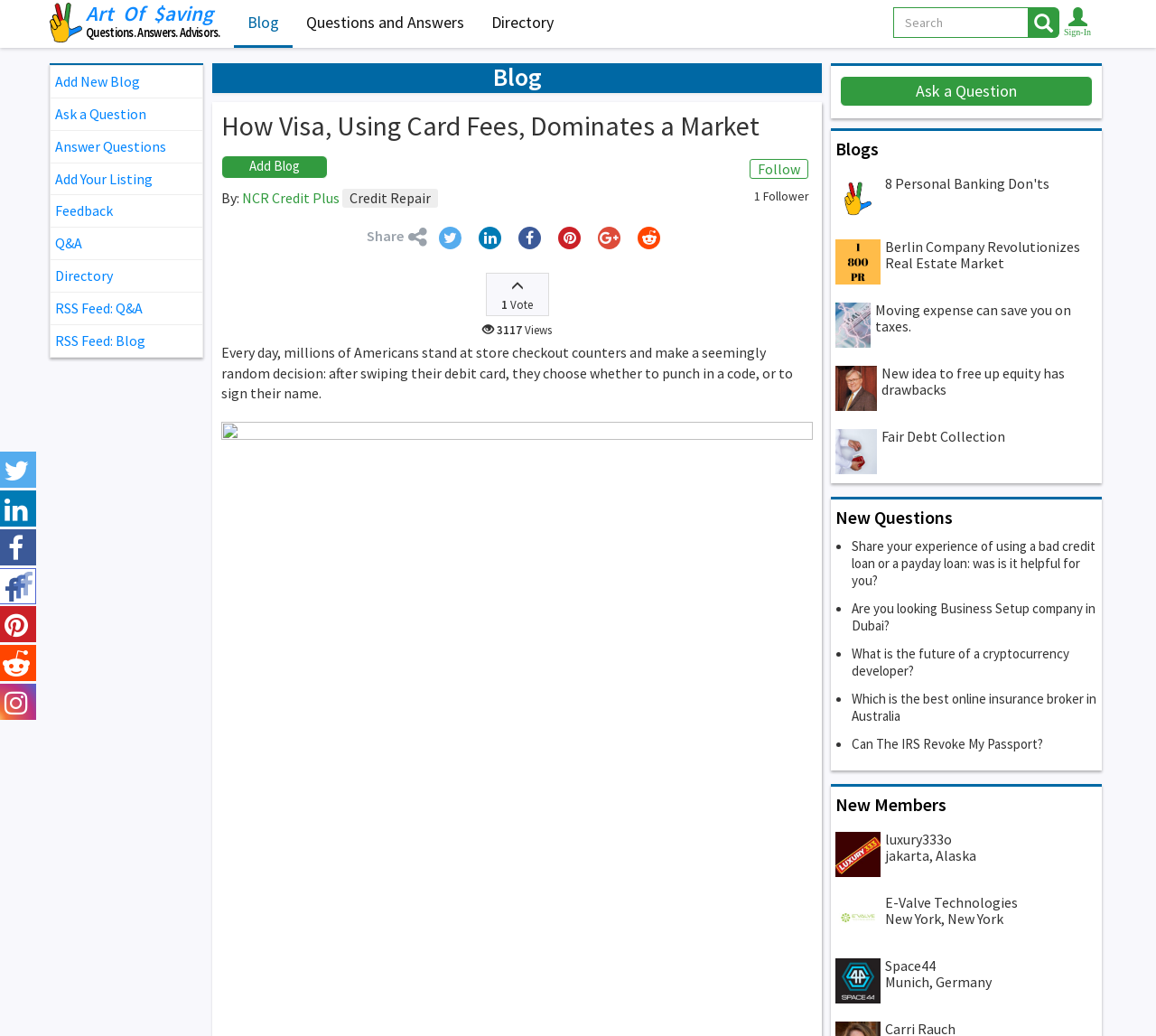Please identify the bounding box coordinates of the element's region that I should click in order to complete the following instruction: "Sign in". The bounding box coordinates consist of four float numbers between 0 and 1, i.e., [left, top, right, bottom].

[0.914, 0.0, 0.951, 0.035]